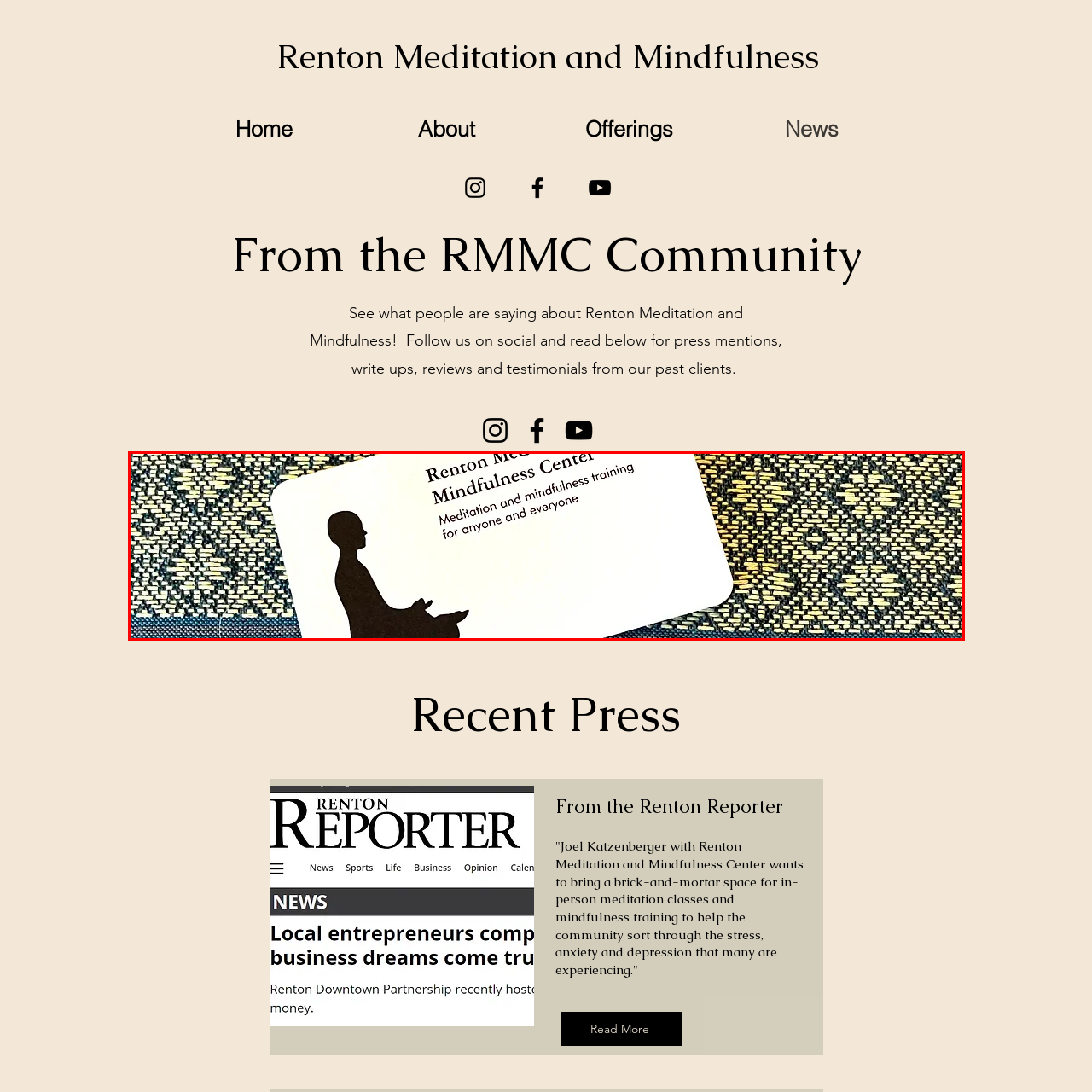Observe the visual content surrounded by a red rectangle, What is the purpose of the fabric pattern? Respond using just one word or a short phrase.

To enhance calming theme